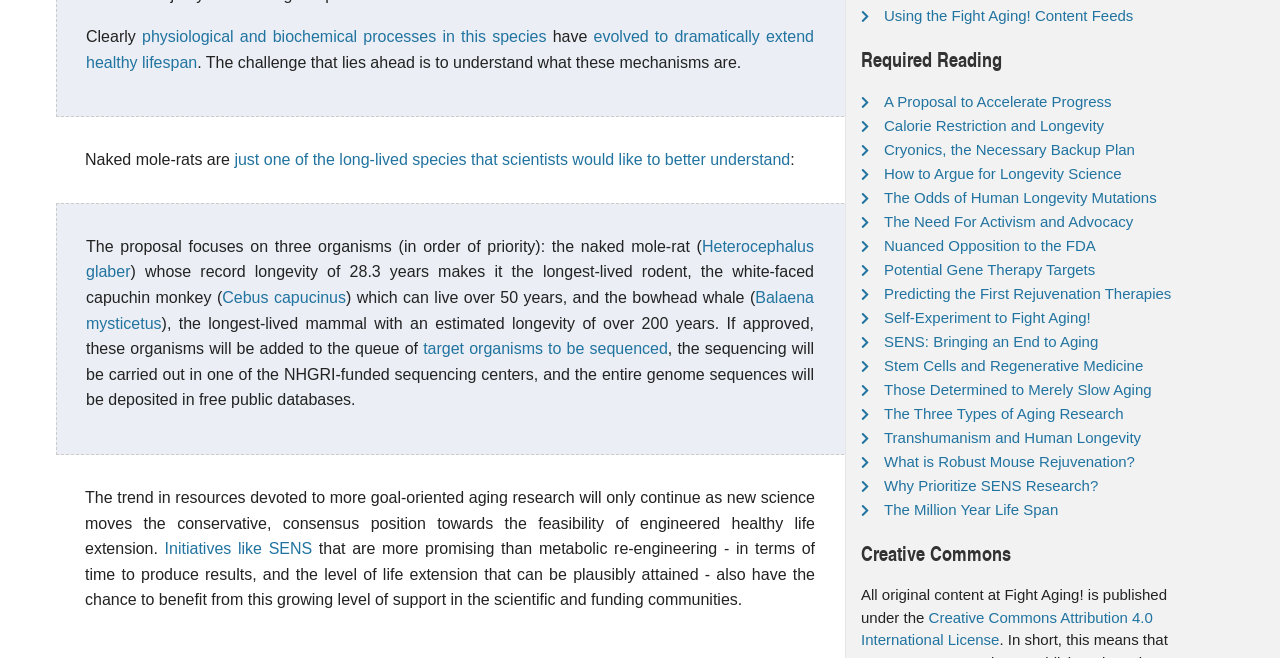What is the longest-lived rodent?
Please describe in detail the information shown in the image to answer the question.

According to the text, the naked mole-rat is the longest-lived rodent, with a record longevity of 28.3 years.